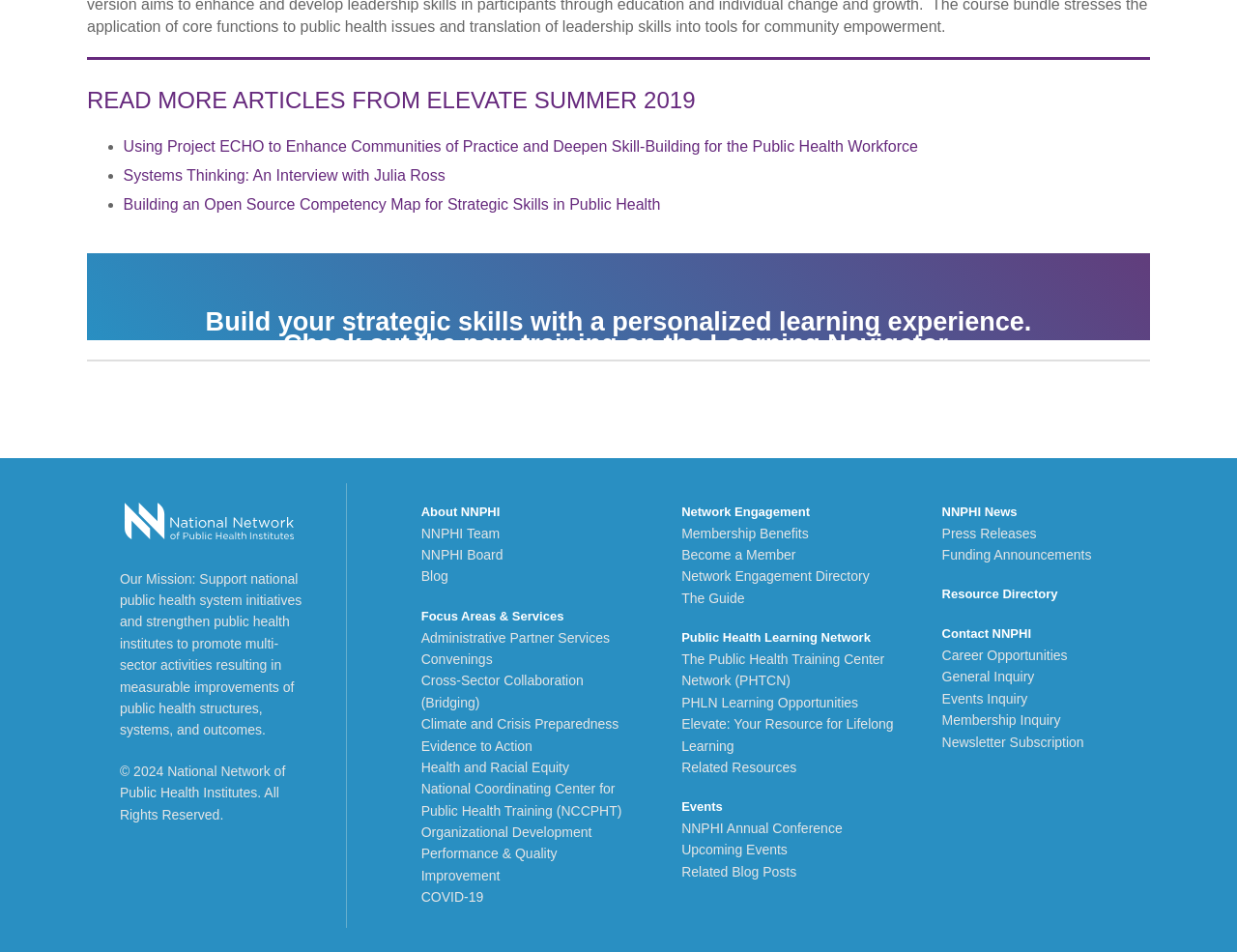Please specify the bounding box coordinates of the clickable region to carry out the following instruction: "Learn about NNPHI's mission". The coordinates should be four float numbers between 0 and 1, in the format [left, top, right, bottom].

[0.097, 0.6, 0.244, 0.775]